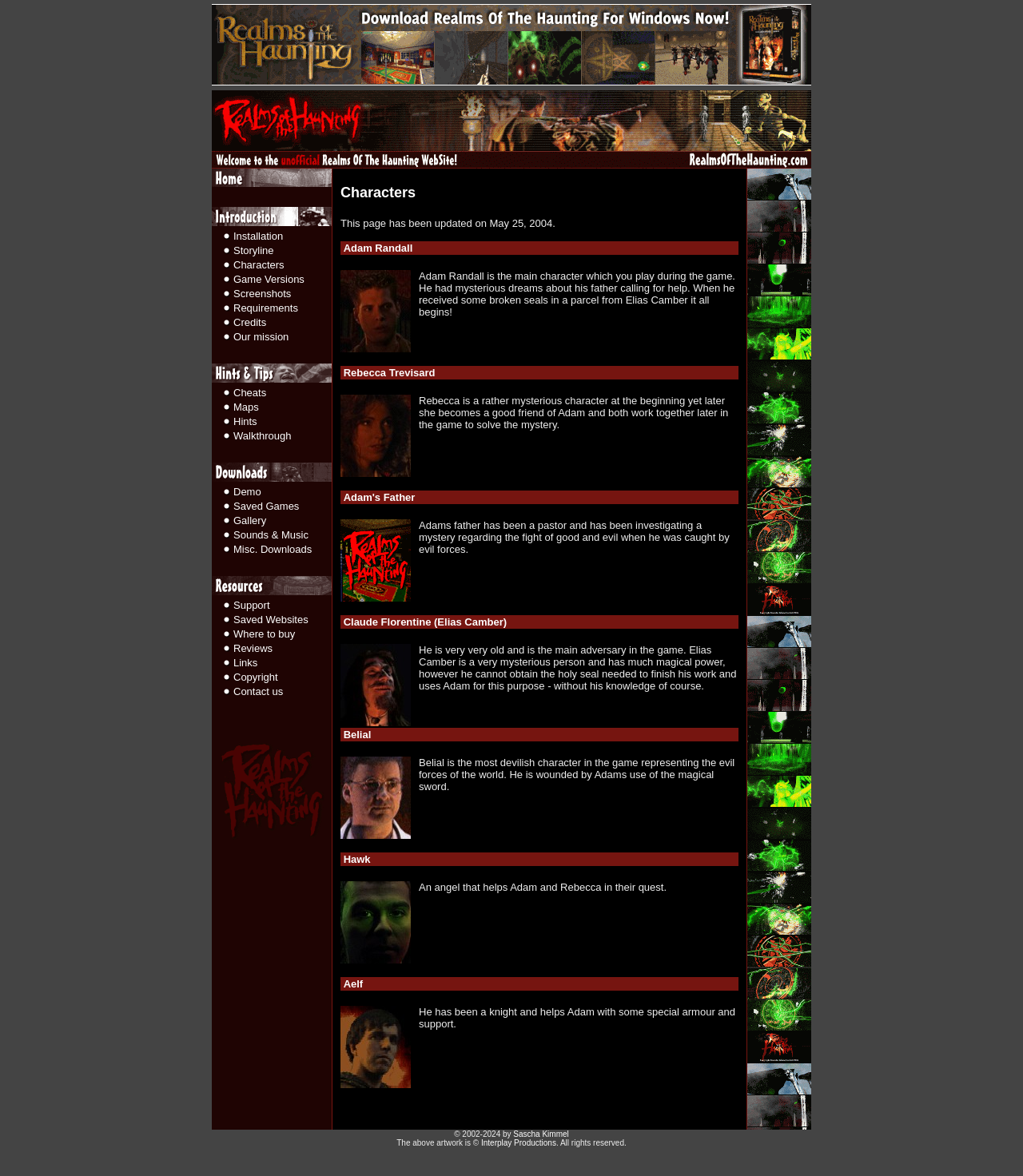Using the description: "Where to buy", identify the bounding box of the corresponding UI element in the screenshot.

[0.228, 0.534, 0.289, 0.544]